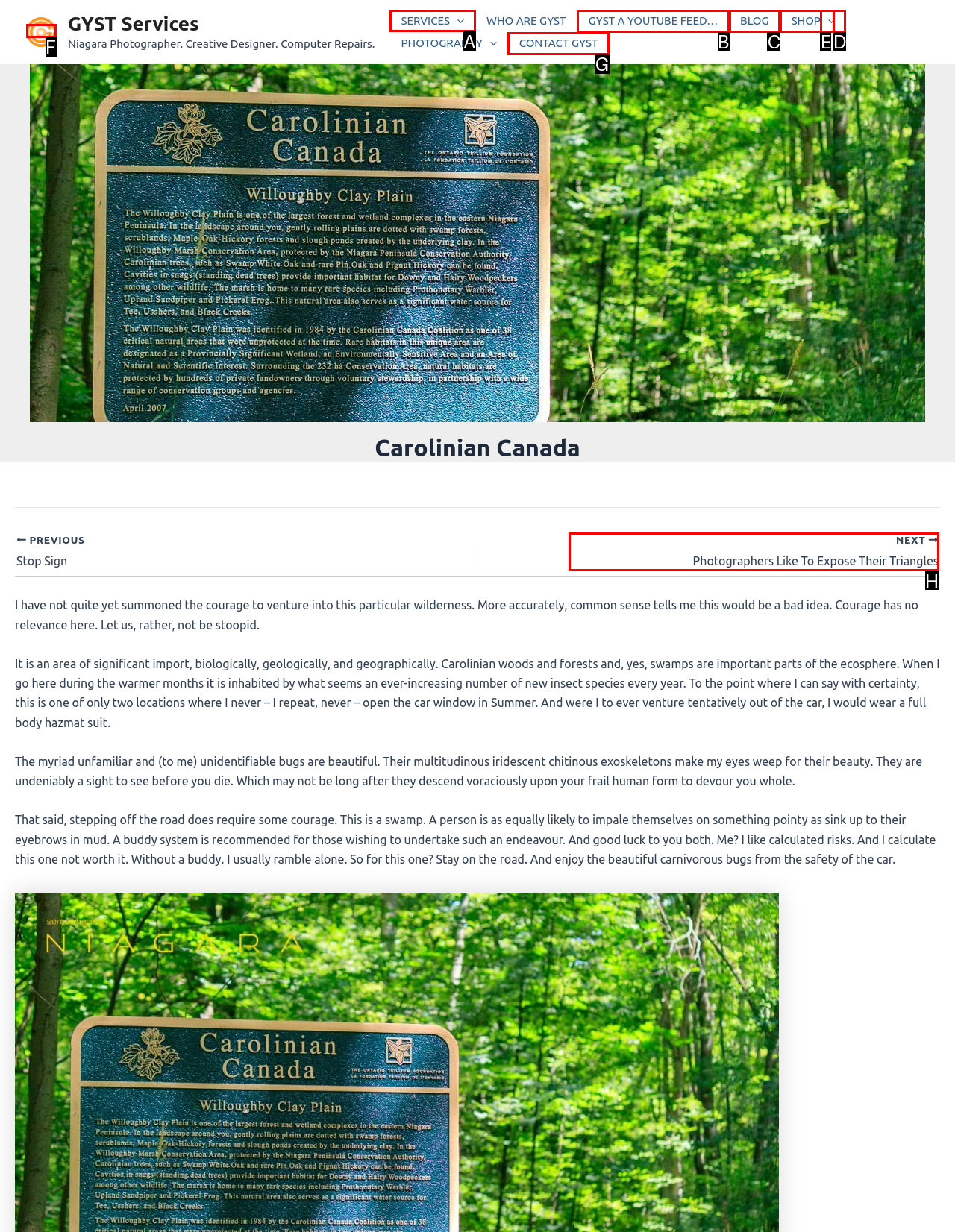Please indicate which option's letter corresponds to the task: Navigate to SERVICES by examining the highlighted elements in the screenshot.

A